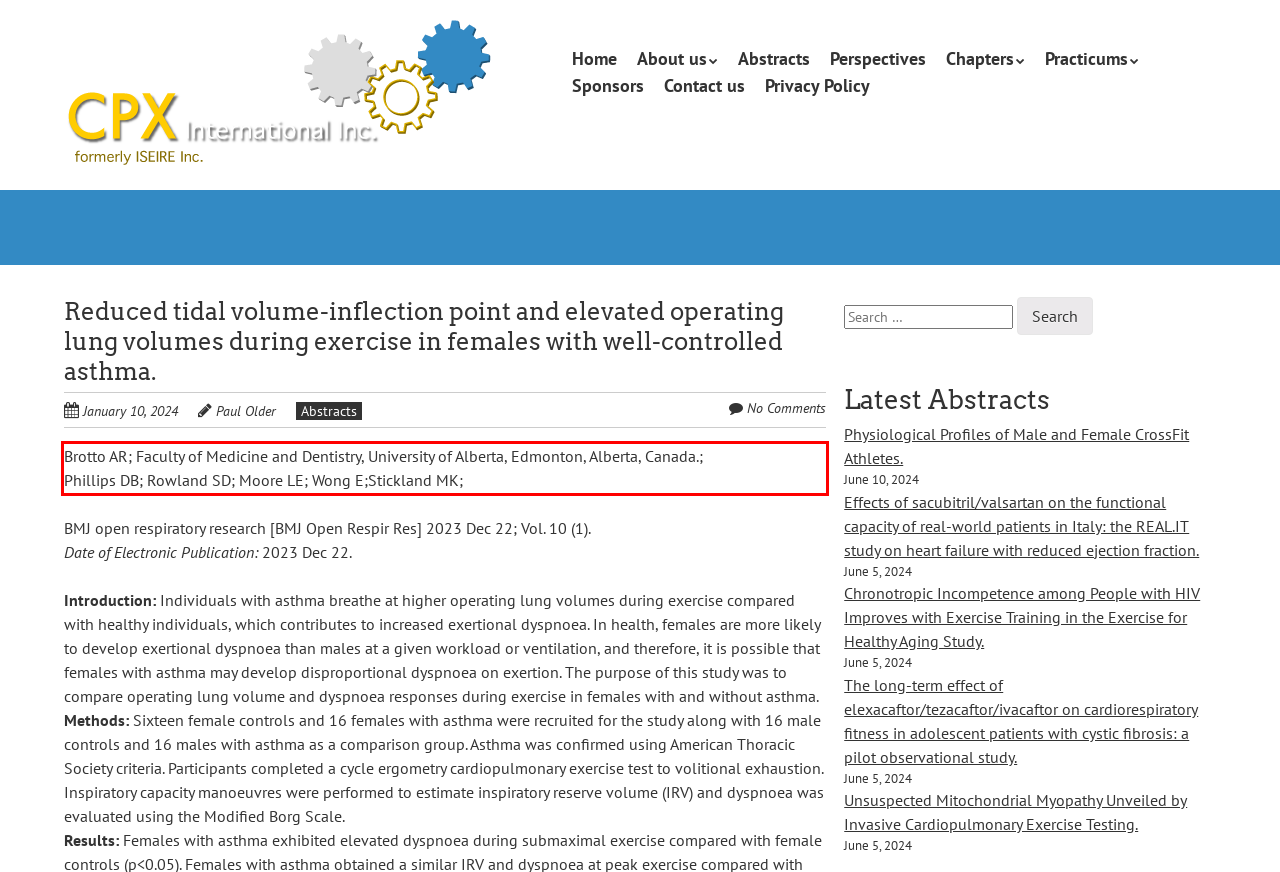From the given screenshot of a webpage, identify the red bounding box and extract the text content within it.

Brotto AR; Faculty of Medicine and Dentistry, University of Alberta, Edmonton, Alberta, Canada.; Phillips DB; Rowland SD; Moore LE; Wong E;Stickland MK;